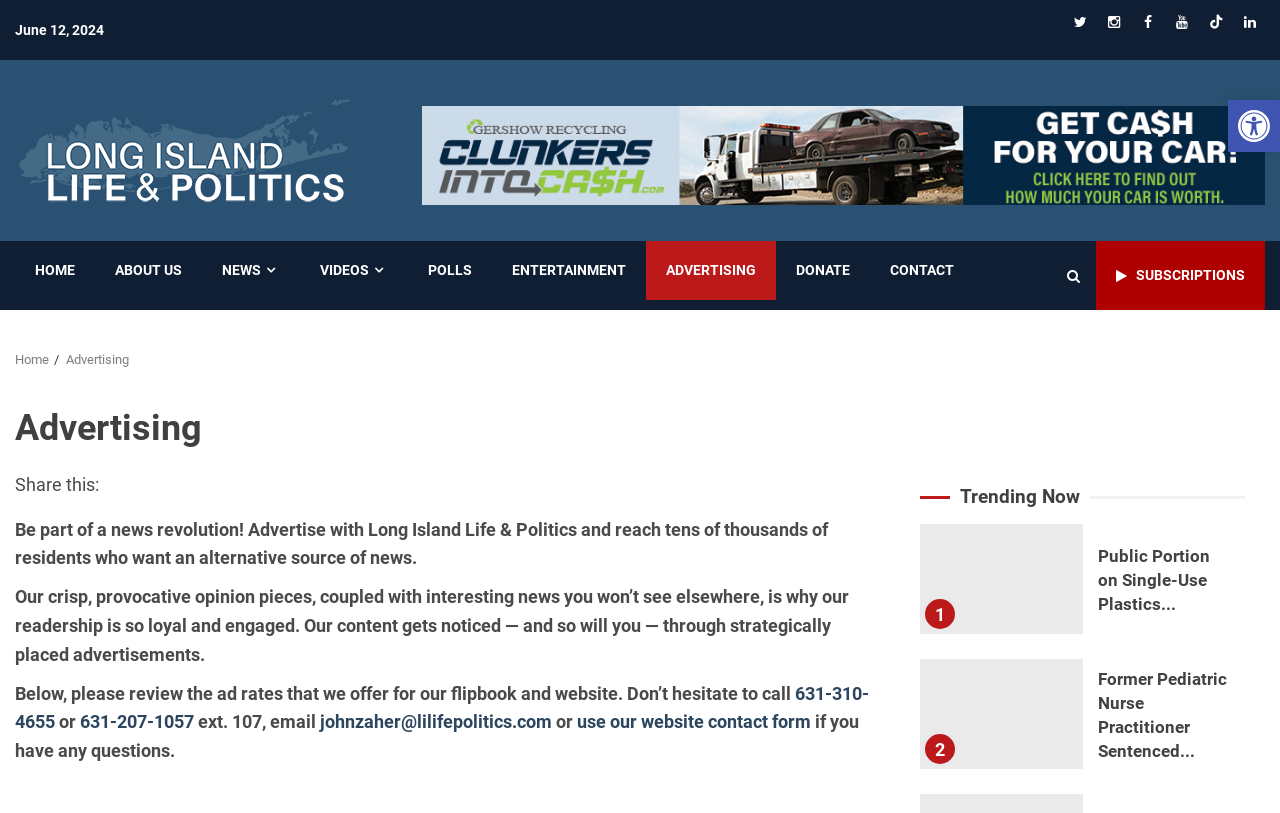Summarize the webpage in an elaborate manner.

This webpage is about advertising on Long Island Life & Politics, a news website. At the top left, there is a date "June 12, 2024" and a series of social media links, including Twitter, Instagram, Facebook, Youtube, TikTok, and Linkedin, aligned horizontally. Below these links, there is a logo of Long Island Life & Politics, accompanied by a link to the website's homepage.

On the top right, there is a link to "Clunkers Into Cash" with an associated image. Below this link, there is a navigation menu with links to various sections of the website, including "HOME", "ABOUT US", "NEWS", "VIDEOS", "POLLS", "ENTERTAINMENT", "ADVERTISING", "DONATE", and "CONTACT".

The main content of the webpage is about advertising on the website. There is a heading "Advertising" followed by a paragraph describing the benefits of advertising on Long Island Life & Politics, including its loyal and engaged readership. Below this paragraph, there is another paragraph detailing the effectiveness of strategically placed advertisements on the website.

Further down, there is a section with ad rates for the website's flipbook and website. The section includes contact information, including phone numbers and an email address, to inquire about advertising opportunities.

On the right side of the webpage, there is a section titled "Trending Now" with two news articles, "Public Portion on Single-Use Plastics Bill Closed" and "Former Pediatric Nurse Practitioner Sentenced for Fraud", each with a heading and a link to the full article.